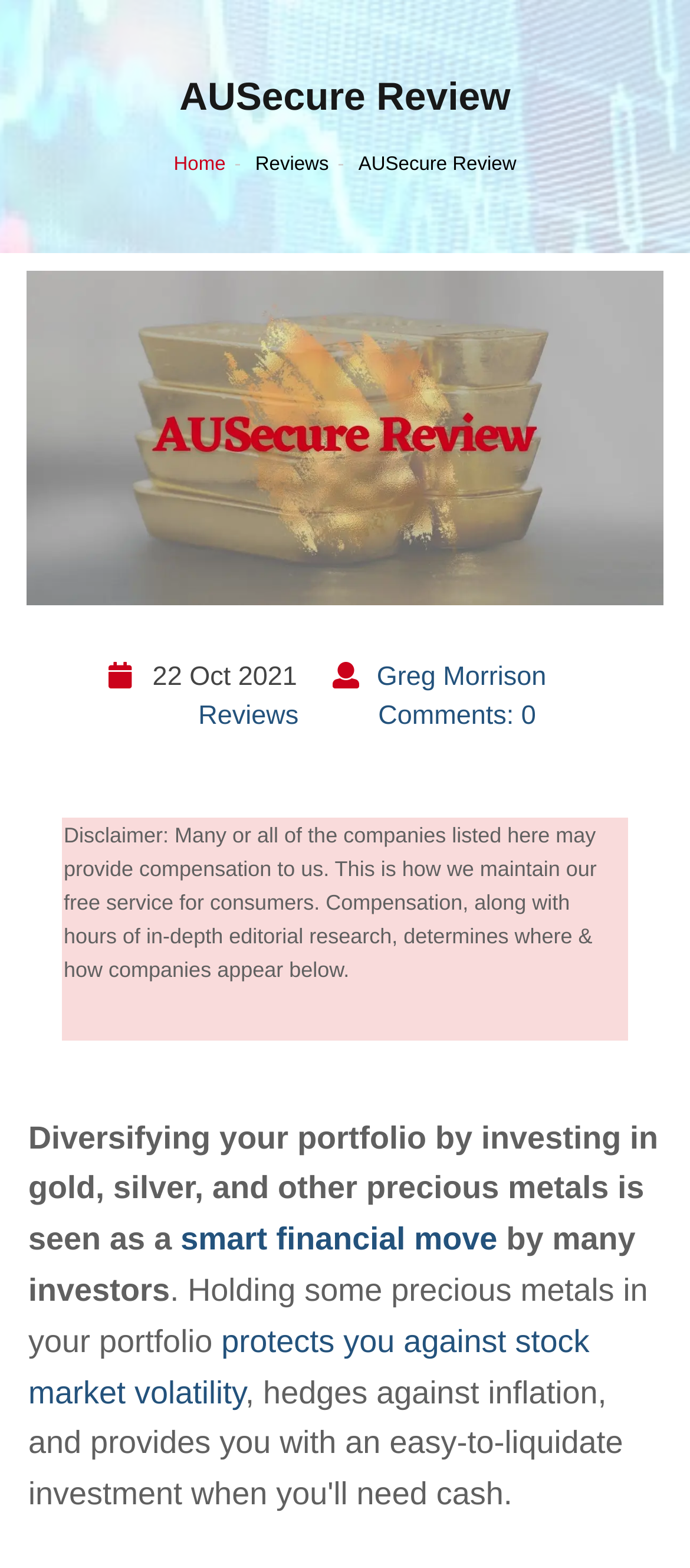Offer a comprehensive description of the webpage’s content and structure.

The webpage is a review page for AUSecure, a company that deals with precious metals investment. At the top, there is a heading that reads "AUSecure Review" and a navigation section with breadcrumbs, which includes links to "Home" and "Reviews". Below the navigation section, there is an image related to AUSecure Review.

On the left side of the page, there is a section that displays the date "22 Oct 2021" and the author's name "Greg Morrison". Below this section, there are three links: "Reviews", "Comments: 0", and another "Reviews" link.

In the main content area, there is a disclaimer text that explains how the website maintains its free service for consumers through compensation from listed companies. Below the disclaimer, there is a paragraph of text that discusses the benefits of diversifying one's portfolio by investing in gold, silver, and other precious metals. The text includes a link to a phrase "smart financial move" and another link to "protects you against stock market volatility".

Overall, the webpage appears to be a review or informational page about AUSecure, with a focus on its services related to precious metals investment.